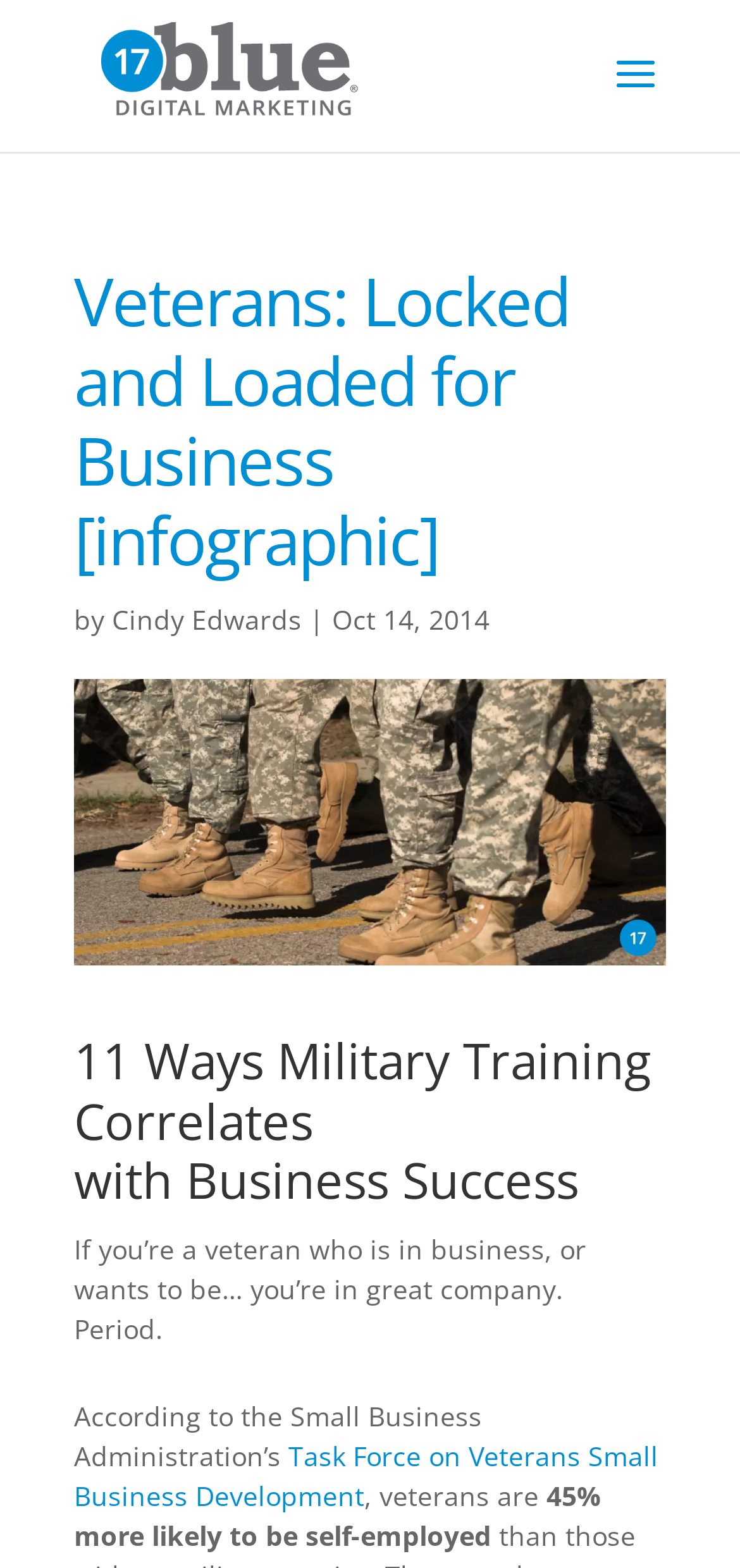Please provide the bounding box coordinates in the format (top-left x, top-left y, bottom-right x, bottom-right y). Remember, all values are floating point numbers between 0 and 1. What is the bounding box coordinate of the region described as: alt="17Blue Digital Agency"

[0.11, 0.035, 0.506, 0.058]